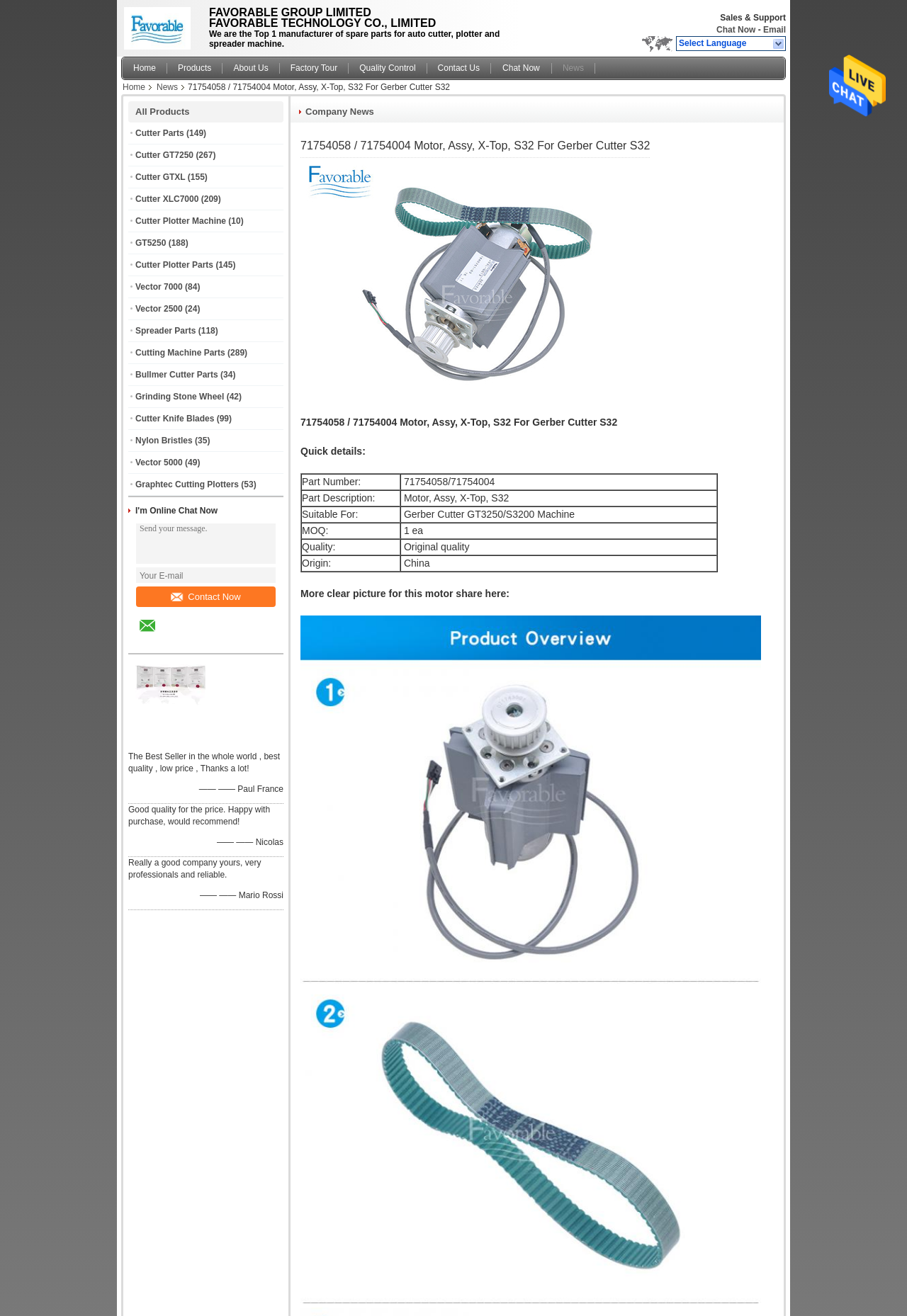What is the purpose of the 'Contact Now' button?
Carefully analyze the image and provide a detailed answer to the question.

I inferred the purpose of the 'Contact Now' button by looking at its position on the webpage, which is below the textboxes for sending a message and email. This suggests that the button is used to submit the message and email to the company.